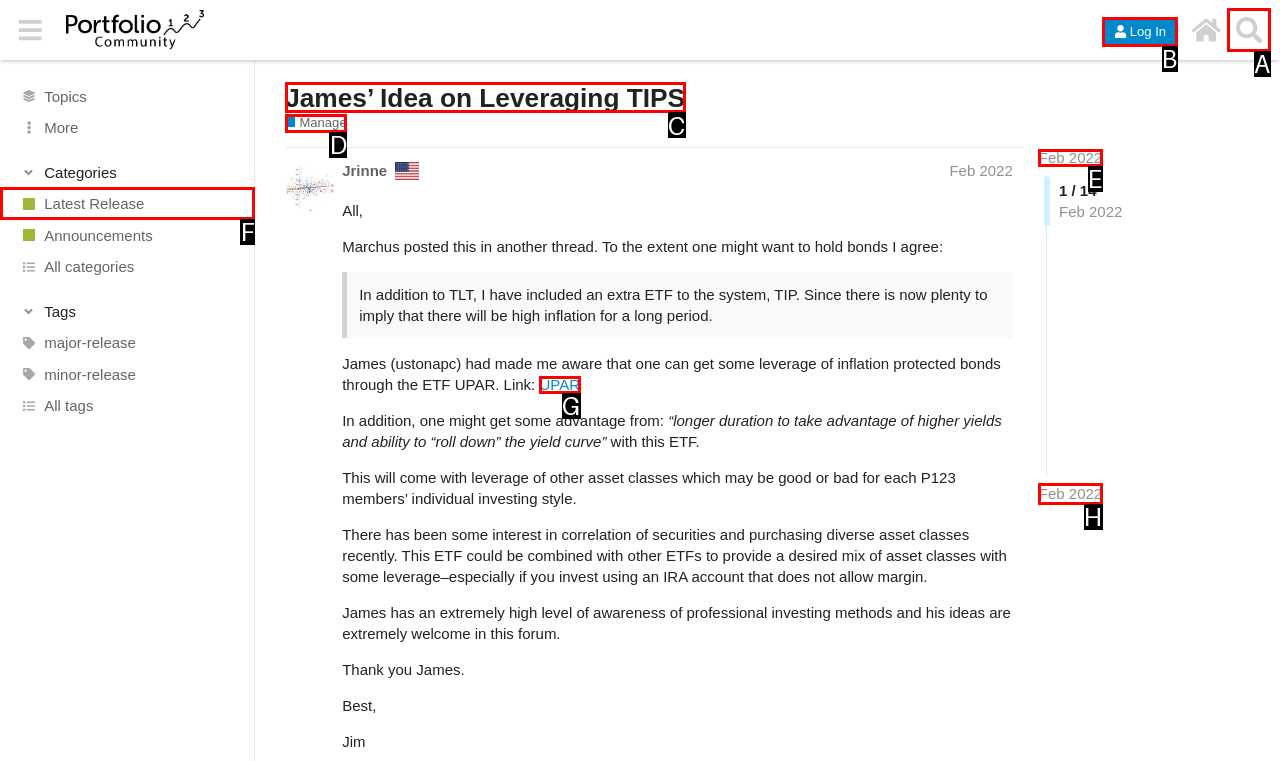For the task: View the 'Latest Release' page, specify the letter of the option that should be clicked. Answer with the letter only.

F